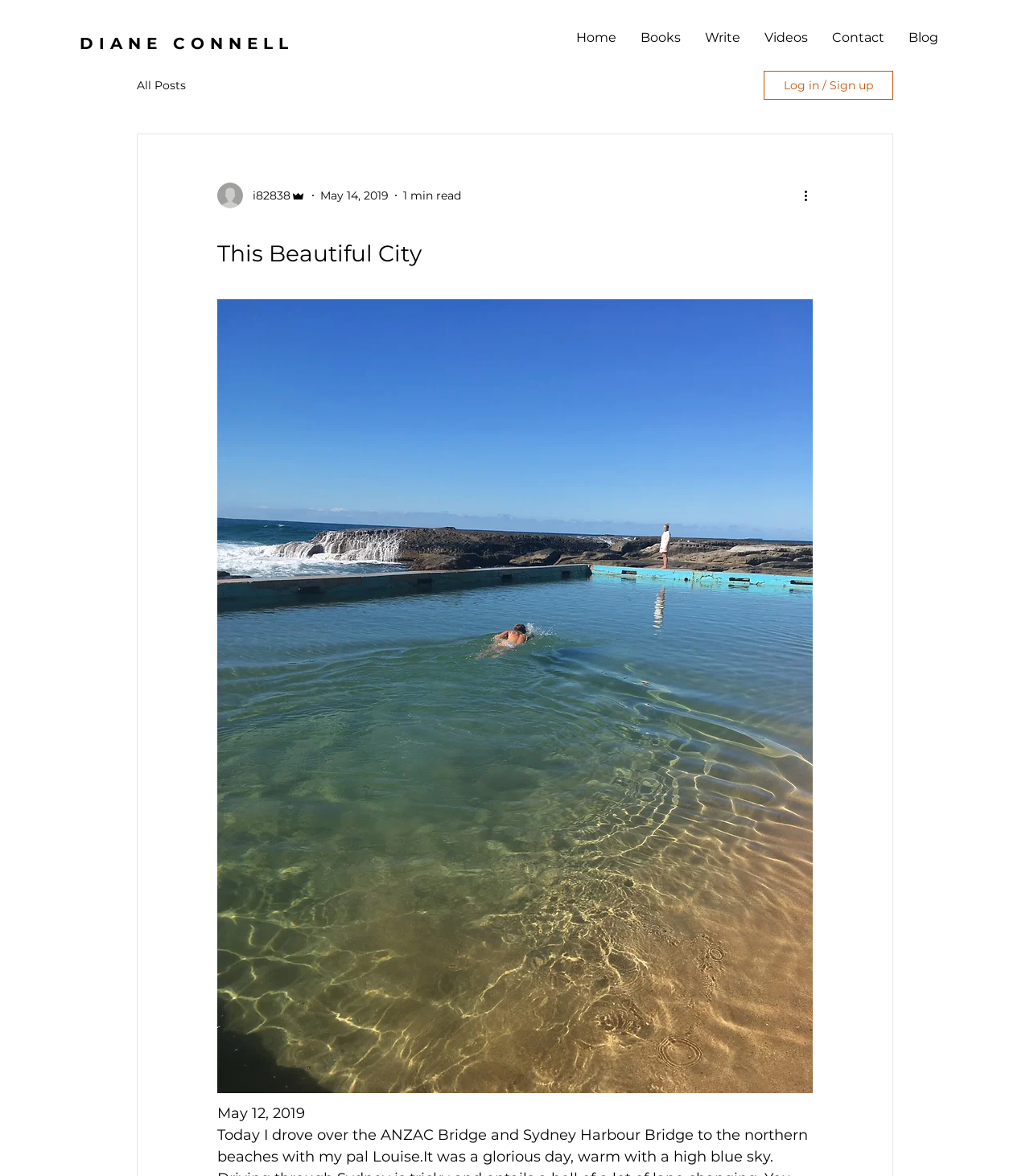What is the date of the blog post?
Please look at the screenshot and answer in one word or a short phrase.

May 12, 2019